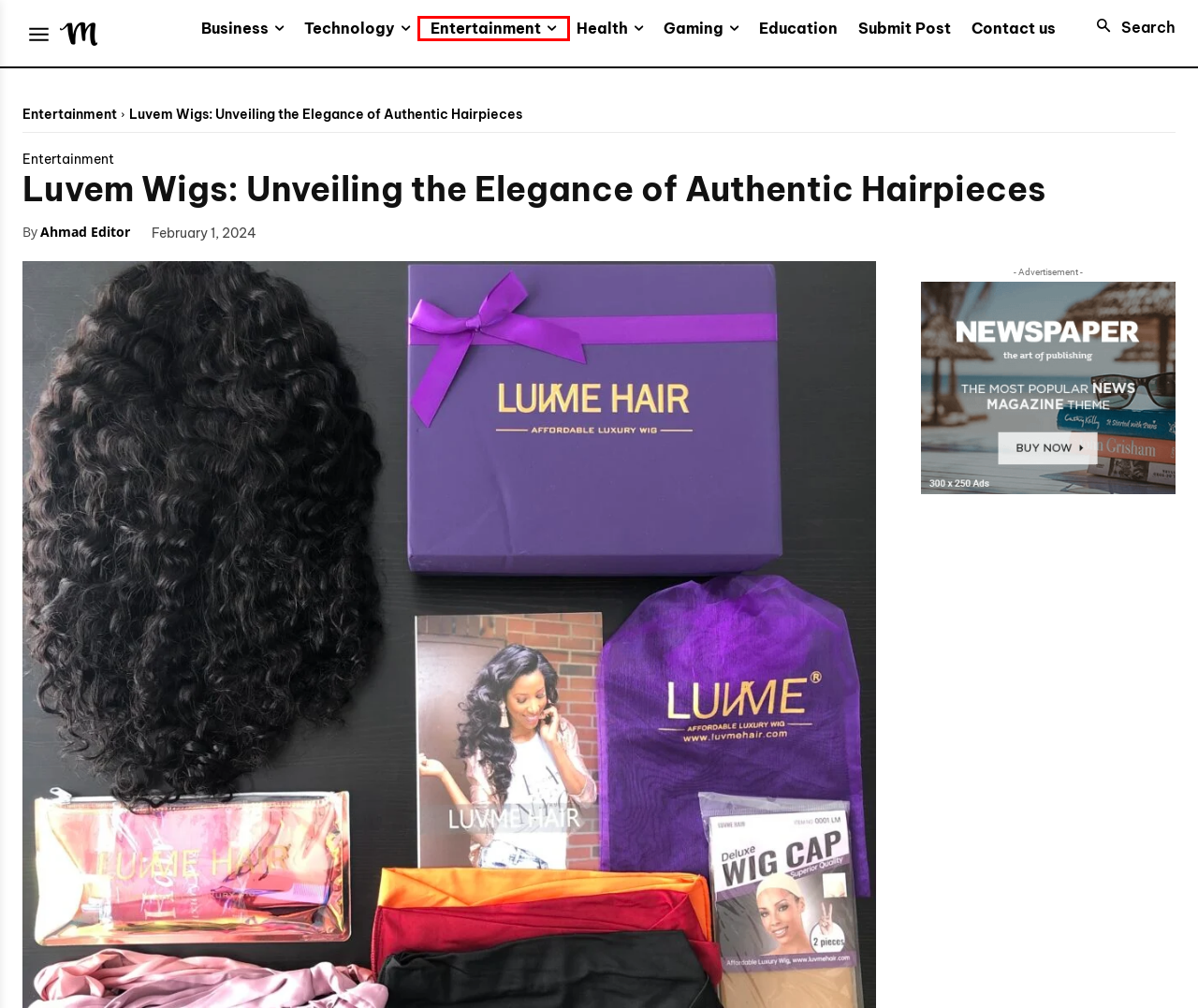You are looking at a webpage screenshot with a red bounding box around an element. Pick the description that best matches the new webpage after interacting with the element in the red bounding box. The possible descriptions are:
A. Health— Indexnasdaq
B. INDEXNASDAQ: .IXIC
C. Submit Article Free Here Indexnasdaq.com
D. Gaming — Indexnasdaq
E. Technology — Indexnasdaq
F. Contact Us- INDEXNASDAQ: .IXIC
G. Entertainment — Indexnasdaq
H. Education— Indexnasdaq

G